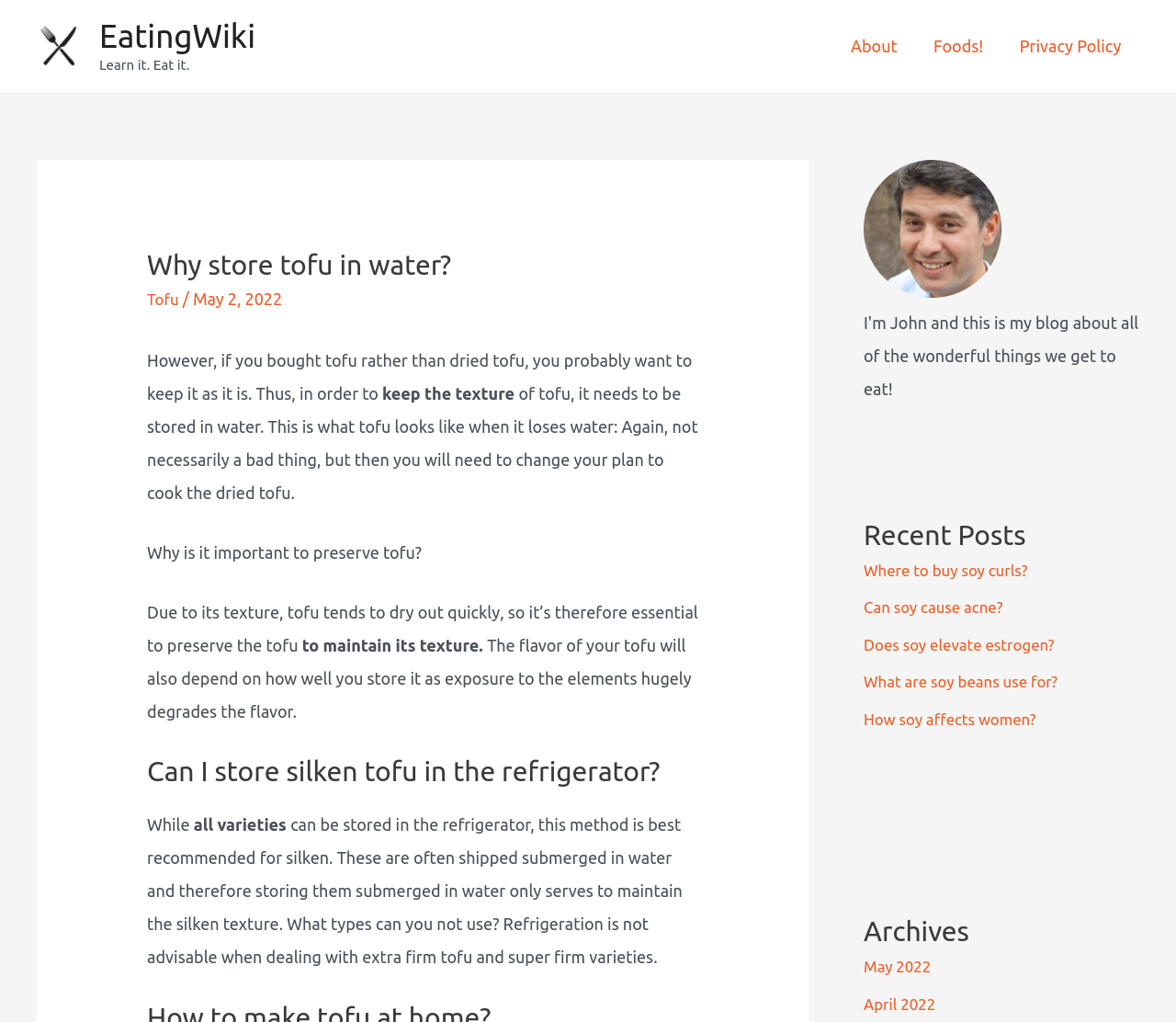Locate the UI element described by EatingWiki and provide its bounding box coordinates. Use the format (top-left x, top-left y, bottom-right x, bottom-right y) with all values as floating point numbers between 0 and 1.

[0.084, 0.017, 0.217, 0.053]